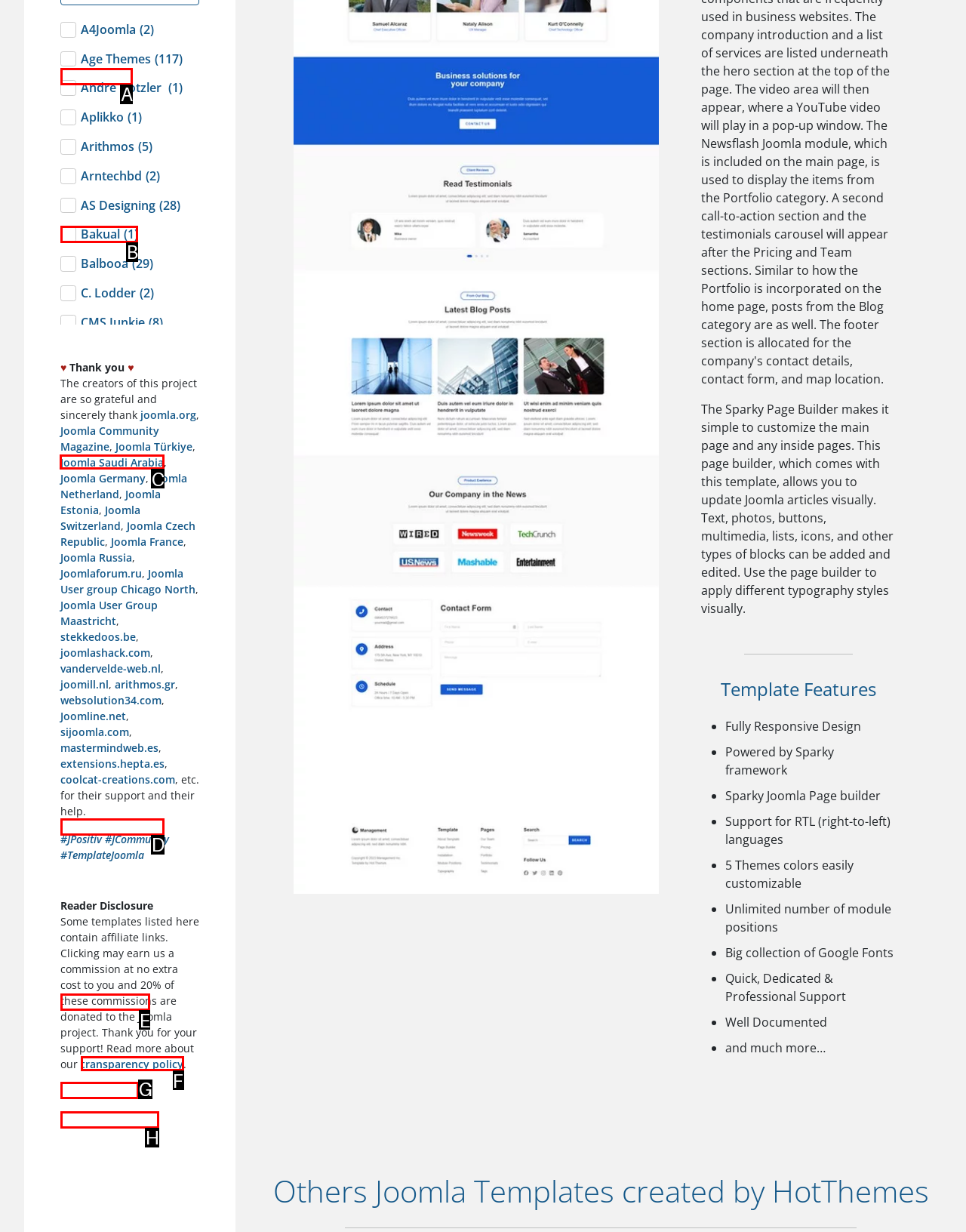Tell me the letter of the correct UI element to click for this instruction: Go to Joomla Saudi Arabia. Answer with the letter only.

C